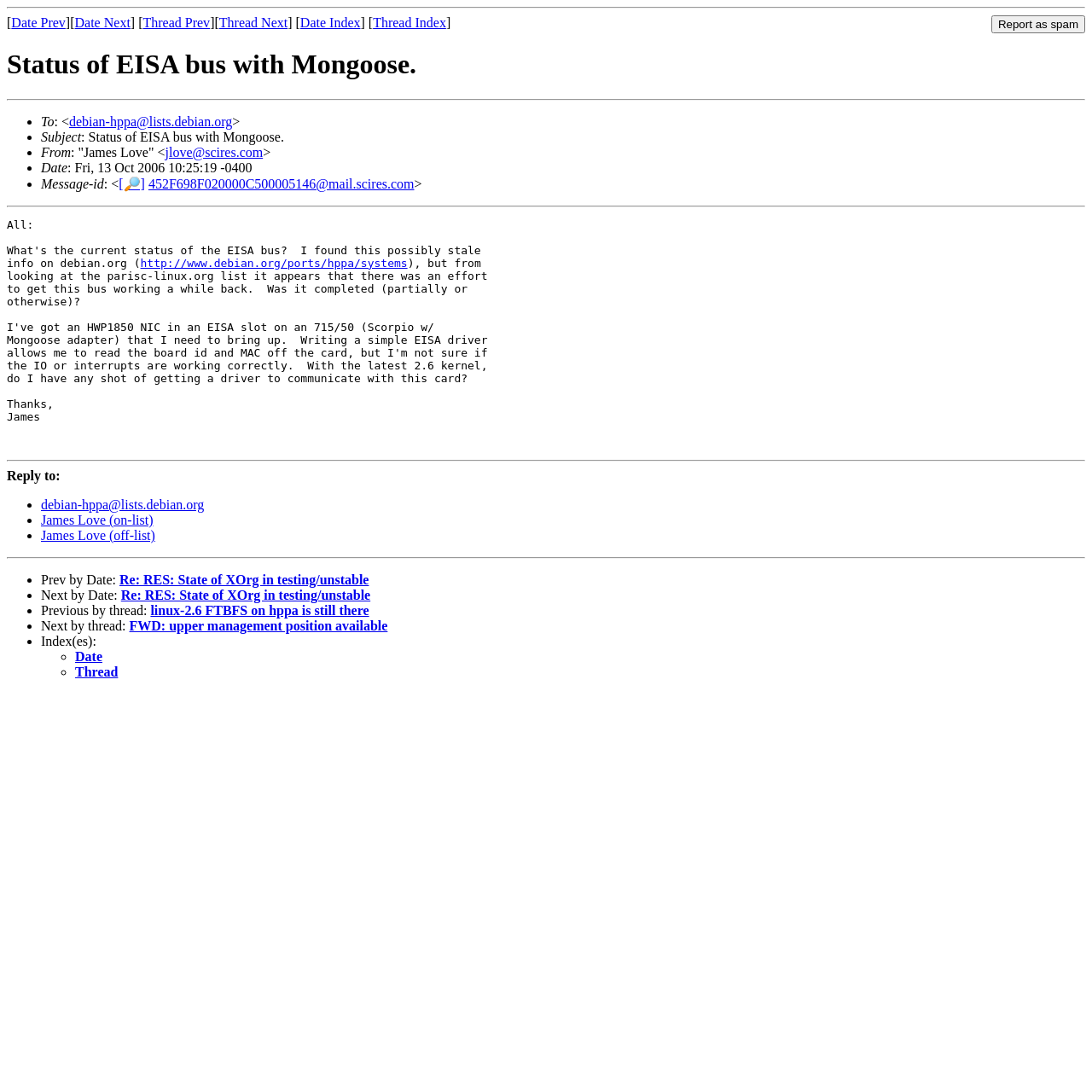Please identify the bounding box coordinates for the region that you need to click to follow this instruction: "View previous thread".

[0.138, 0.552, 0.338, 0.566]